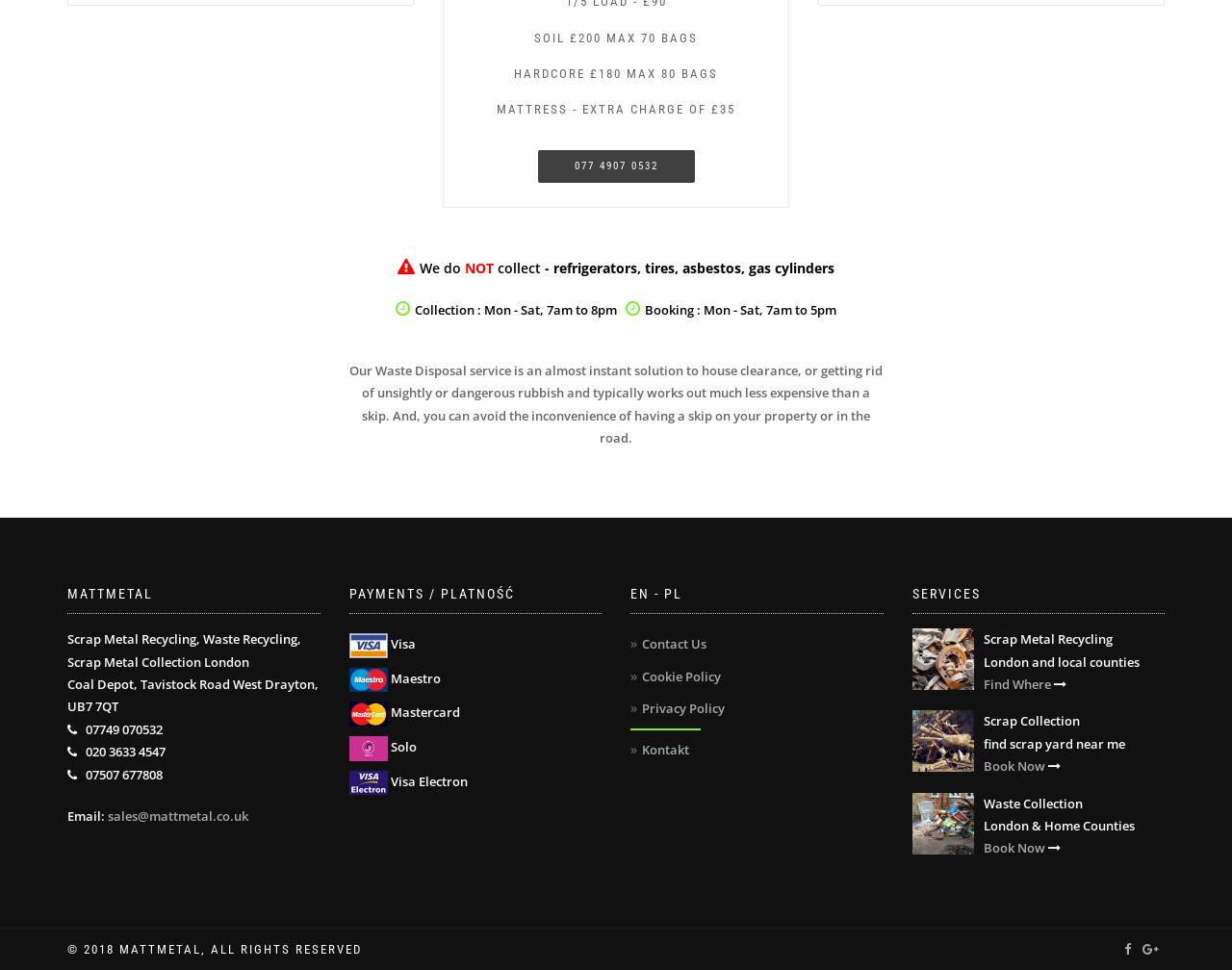Identify the bounding box coordinates of the region that needs to be clicked to carry out this instruction: "Contact us". Provide these coordinates as four float numbers ranging from 0 to 1, i.e., [left, top, right, bottom].

[0.512, 0.655, 0.573, 0.673]